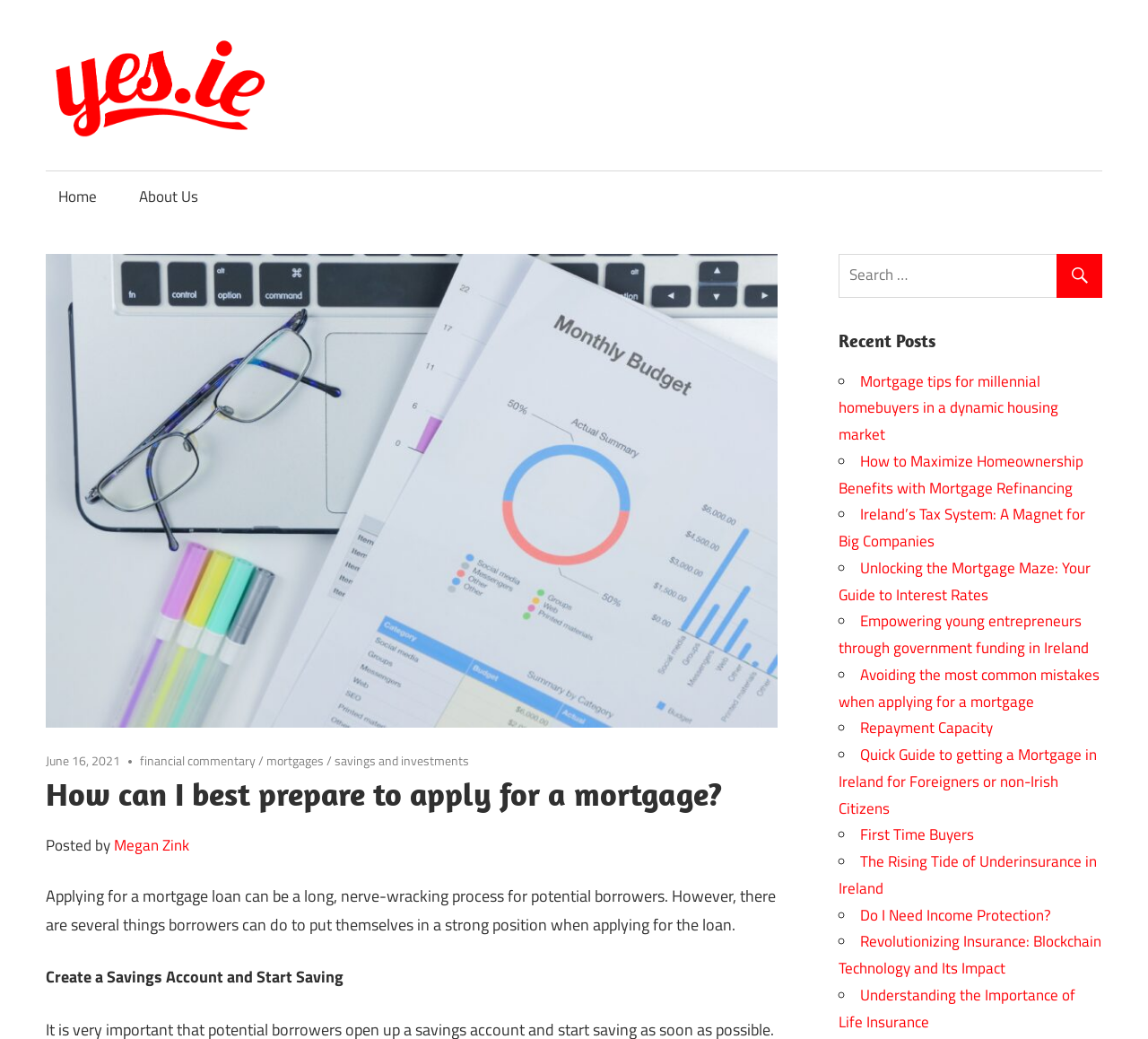Identify the bounding box of the HTML element described here: "Yes.ie – Blog". Provide the coordinates as four float numbers between 0 and 1: [left, top, right, bottom].

[0.248, 0.038, 0.332, 0.191]